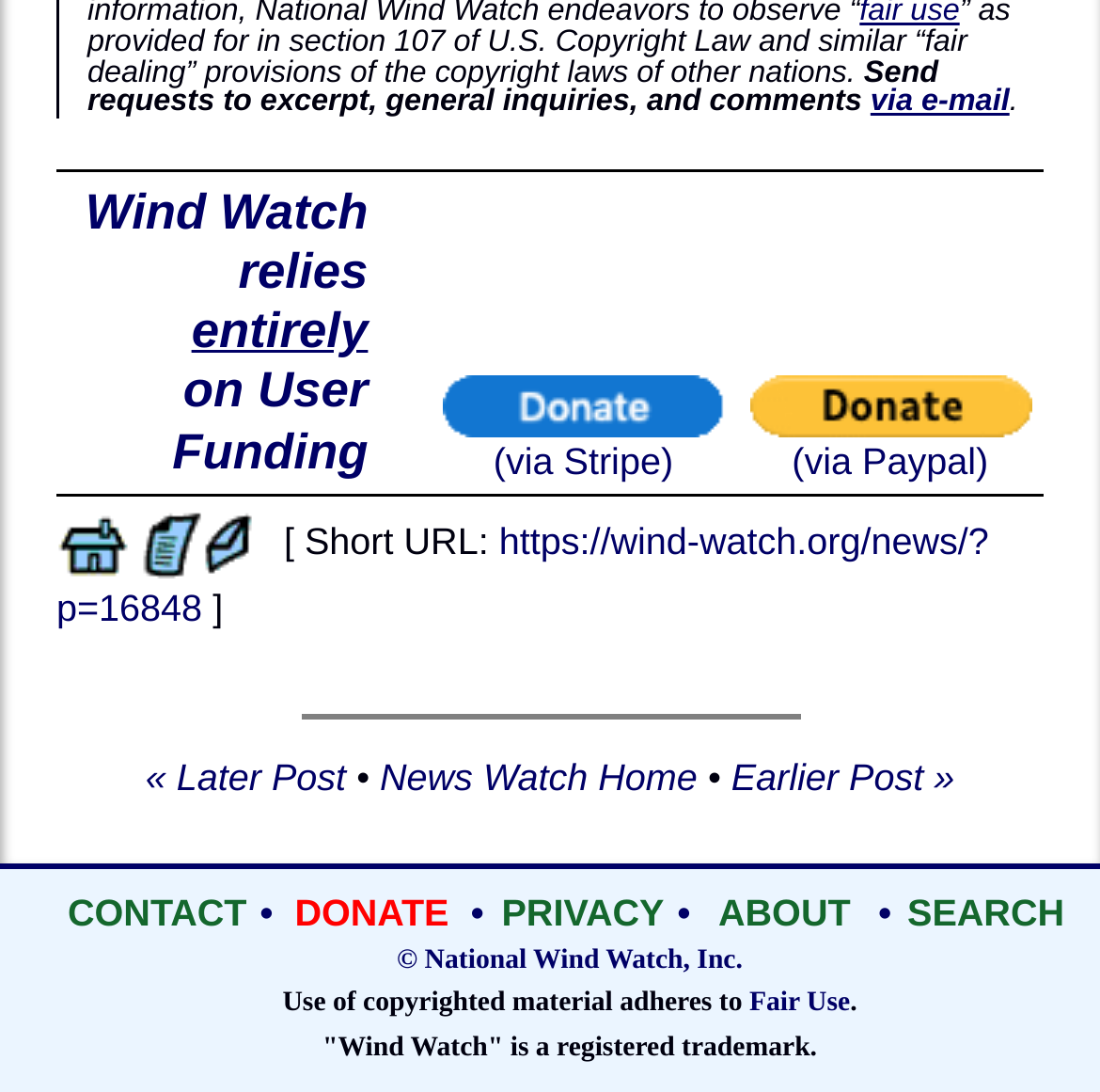Can you specify the bounding box coordinates for the region that should be clicked to fulfill this instruction: "View earlier post".

[0.665, 0.692, 0.868, 0.731]